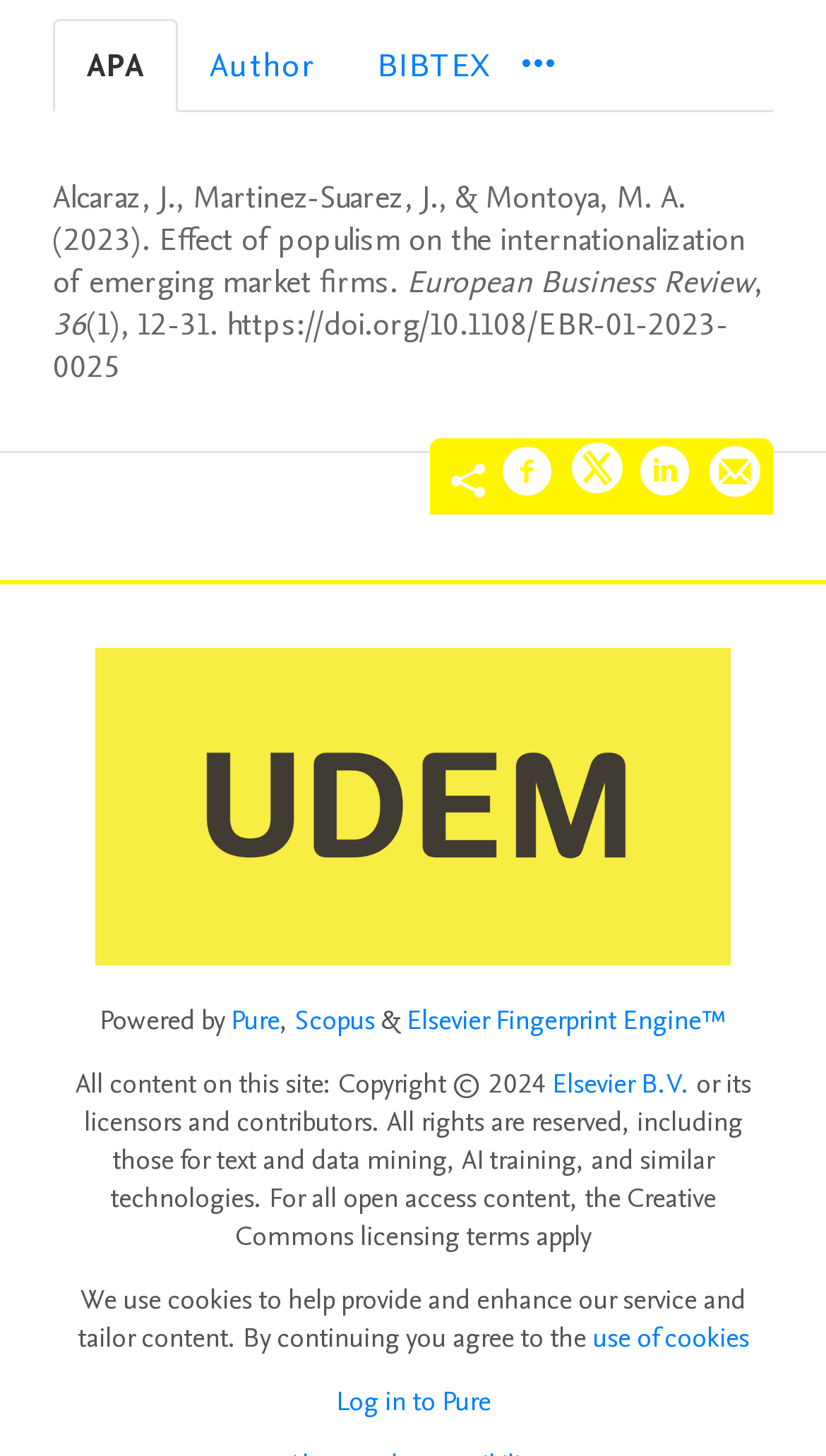Show the bounding box coordinates for the element that needs to be clicked to execute the following instruction: "Visit the Elsevier B.V. website". Provide the coordinates in the form of four float numbers between 0 and 1, i.e., [left, top, right, bottom].

[0.668, 0.731, 0.835, 0.757]